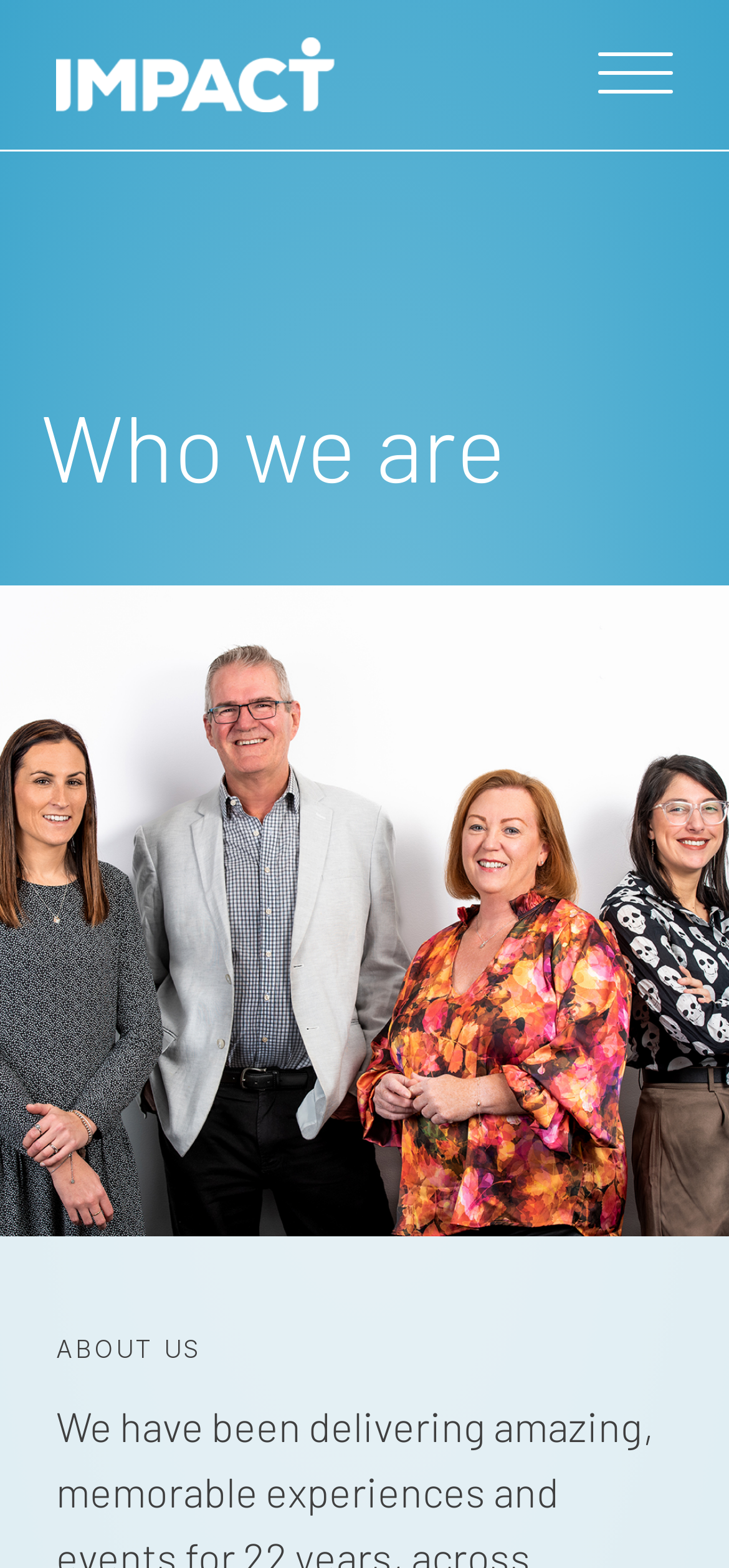Locate the UI element that matches the description title="Love of Australia" in the webpage screenshot. Return the bounding box coordinates in the format (top-left x, top-left y, bottom-right x, bottom-right y), with values ranging from 0 to 1.

None